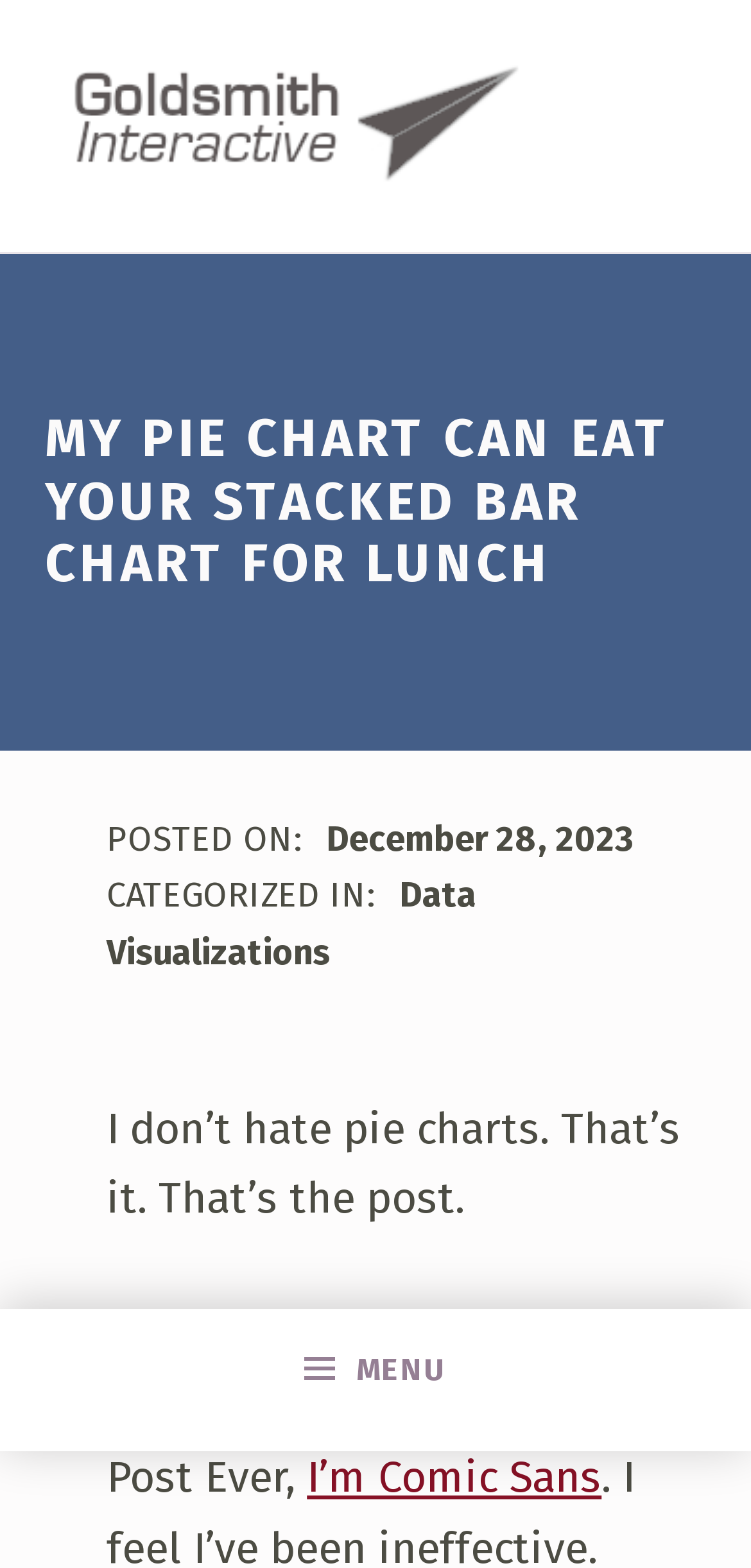Find the bounding box of the web element that fits this description: "December 28, 2023".

[0.434, 0.522, 0.844, 0.549]